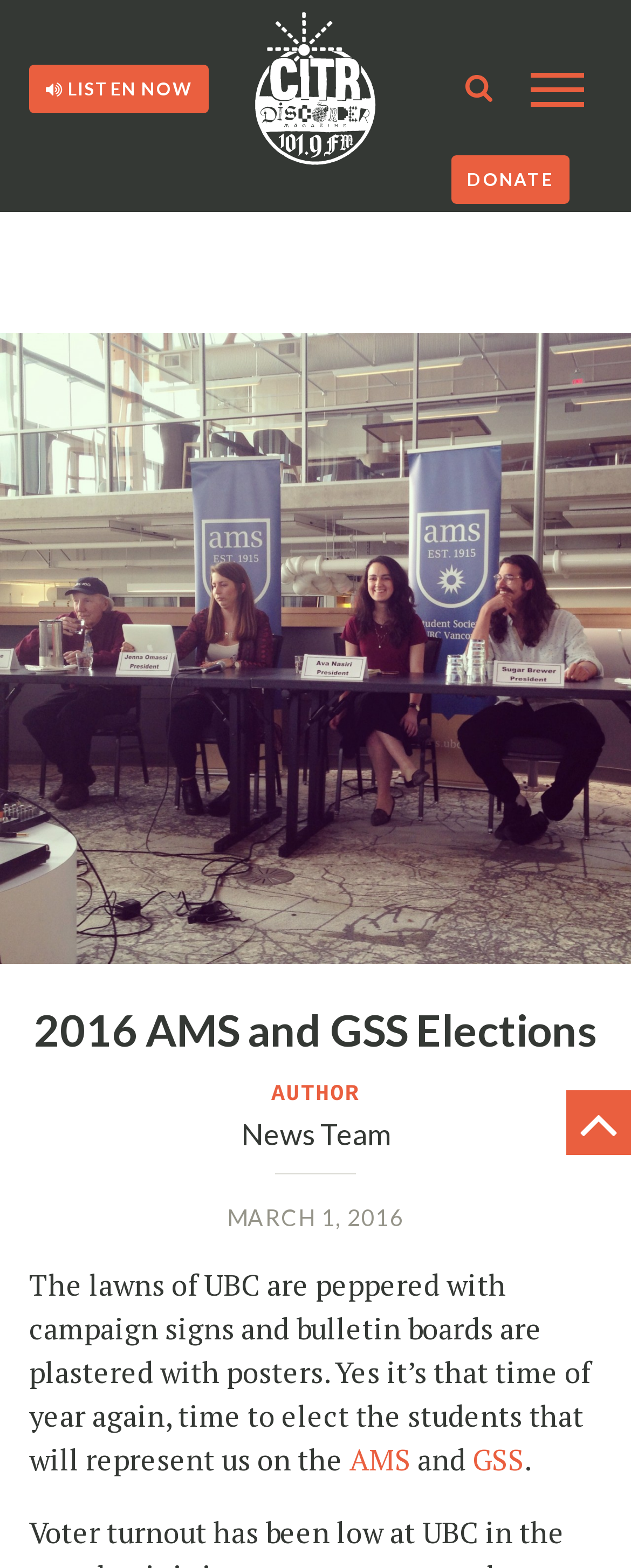What is the author of the article? Analyze the screenshot and reply with just one word or a short phrase.

News Team